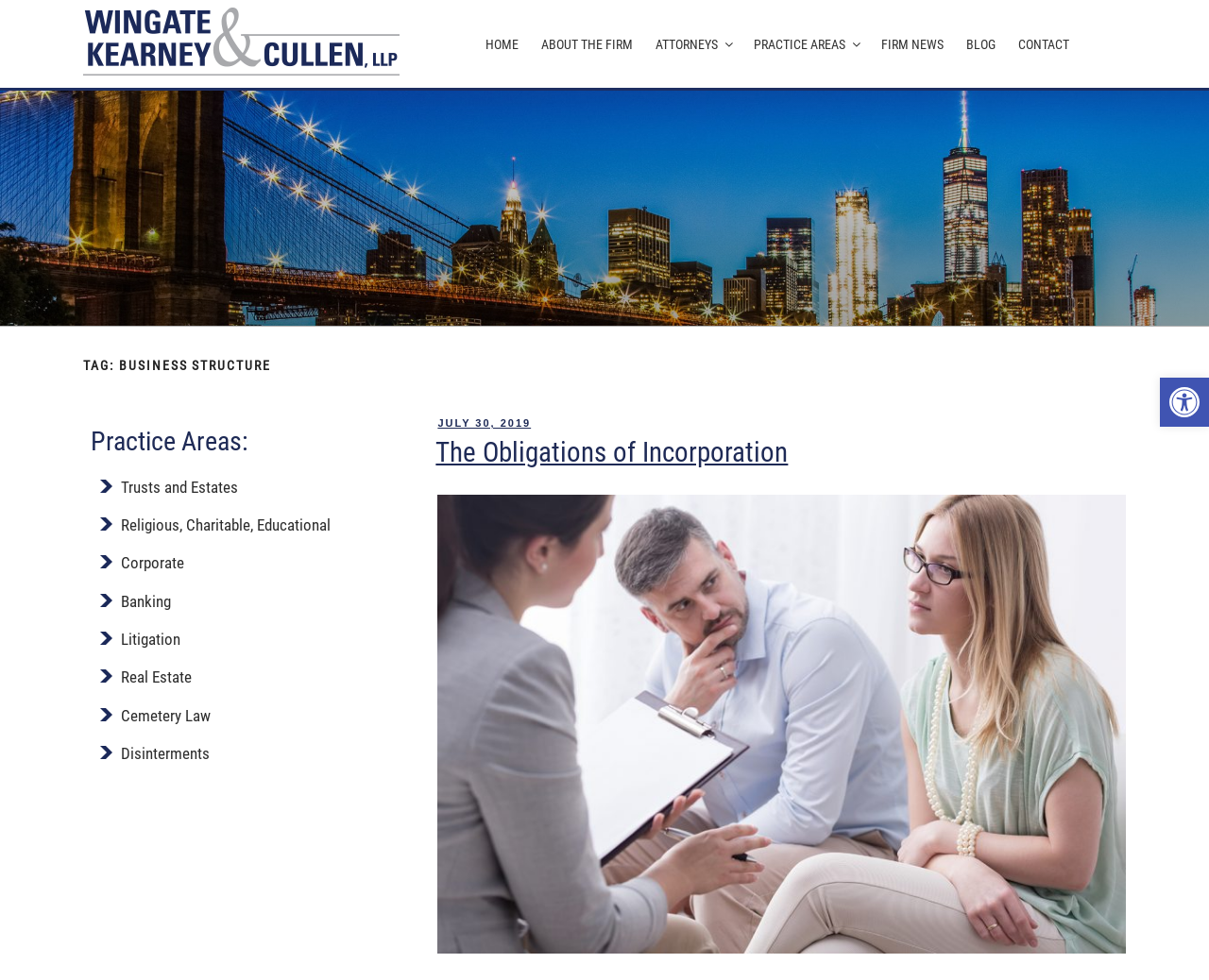Locate the bounding box for the described UI element: "Wingate Kearney & Cullen, LLP". Ensure the coordinates are four float numbers between 0 and 1, formatted as [left, top, right, bottom].

[0.069, 0.048, 0.628, 0.088]